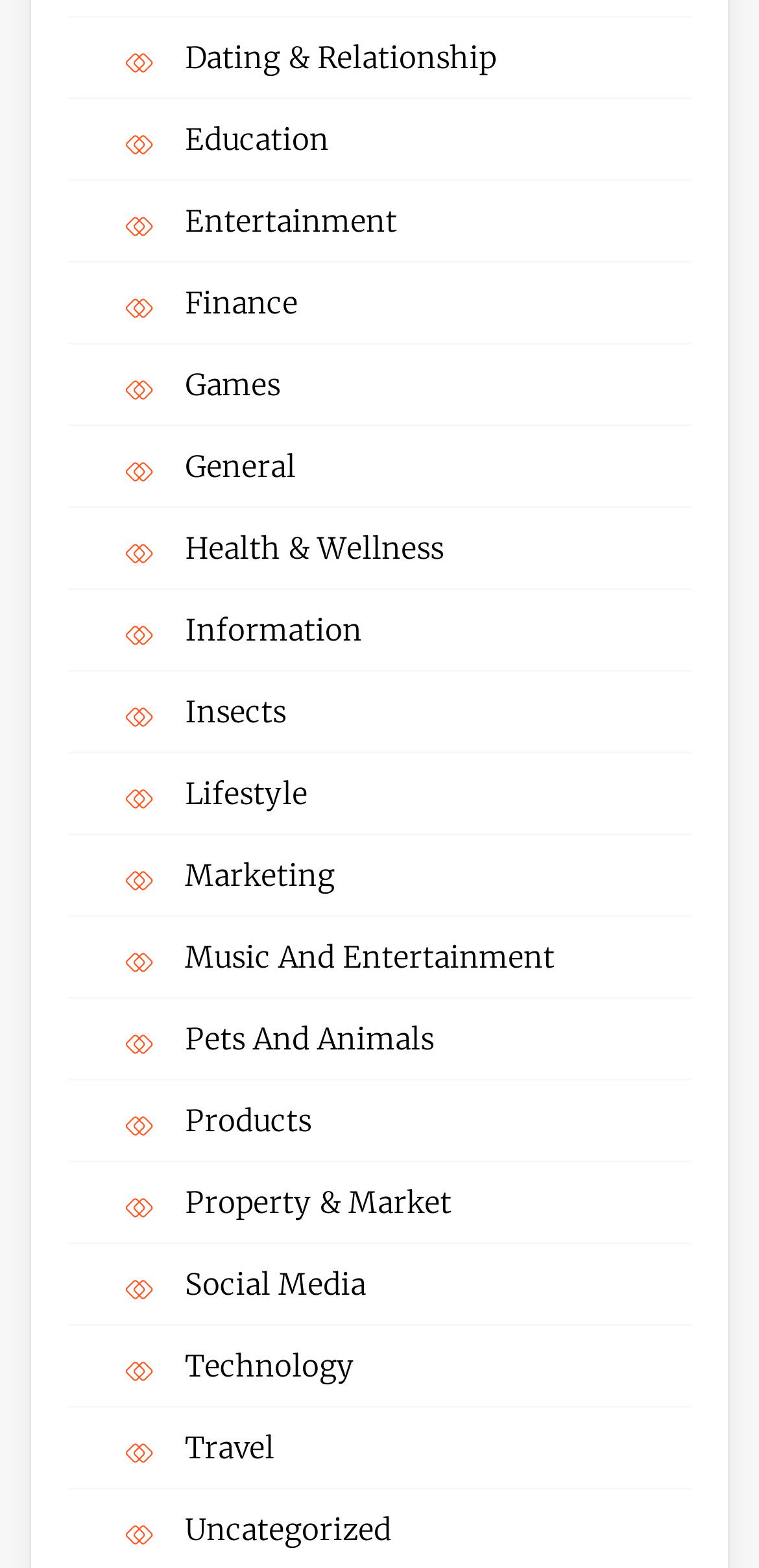What is the category located at the bottom of the page?
Based on the screenshot, provide a one-word or short-phrase response.

Uncategorized